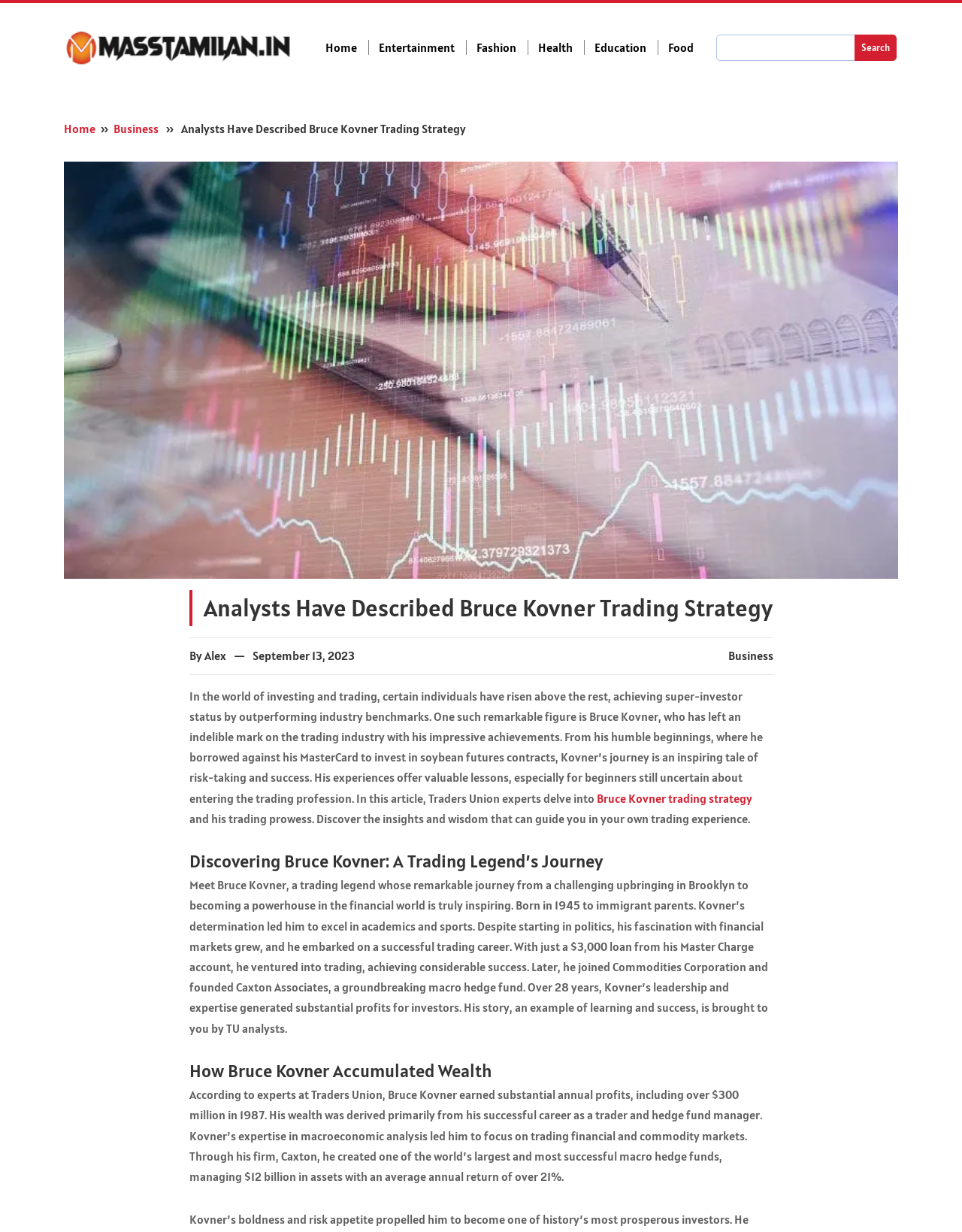Please provide the bounding box coordinates for the element that needs to be clicked to perform the instruction: "Check the Business page". The coordinates must consist of four float numbers between 0 and 1, formatted as [left, top, right, bottom].

[0.118, 0.098, 0.165, 0.111]